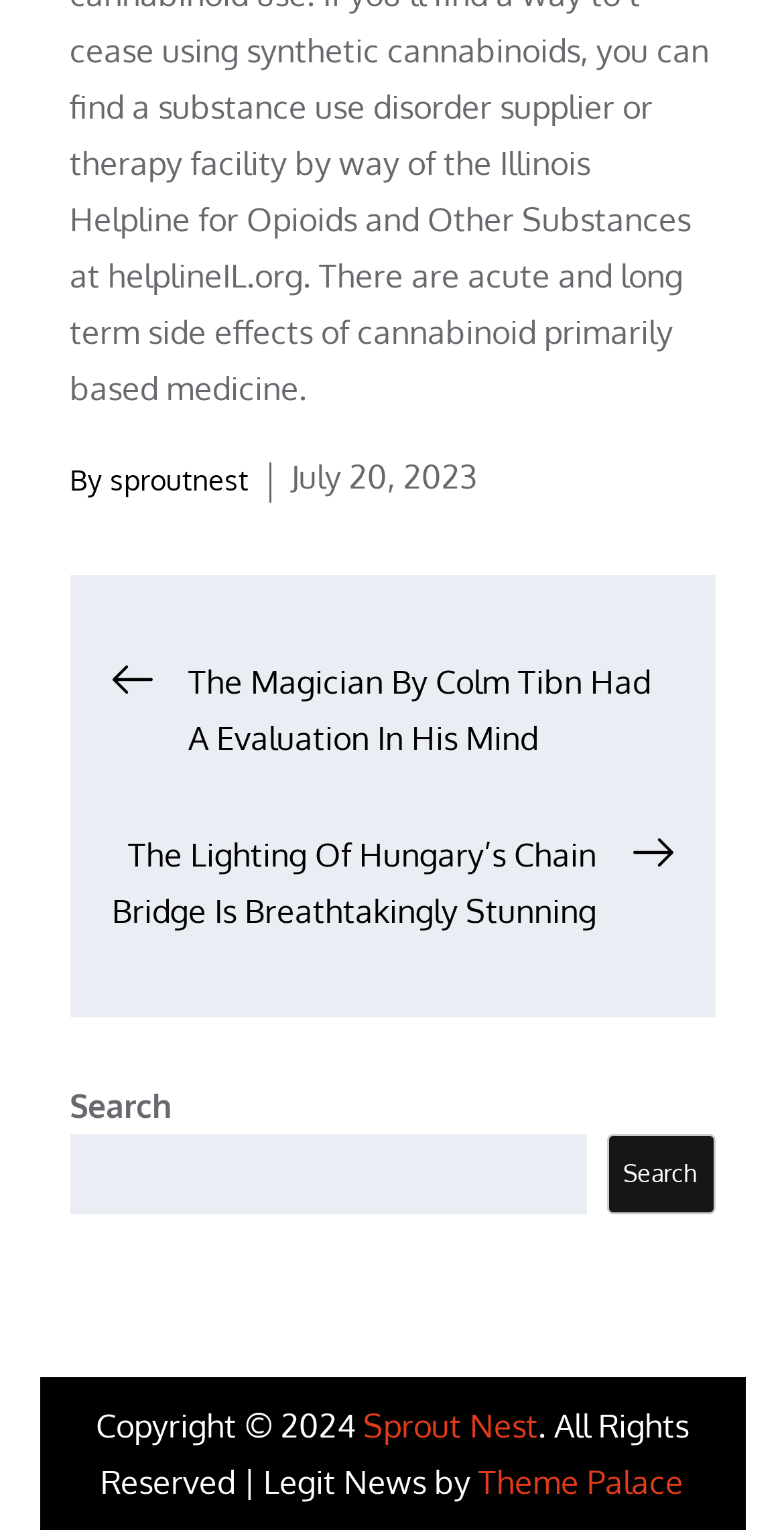What is the date of the post?
Based on the image, answer the question with a single word or brief phrase.

July 20, 2023